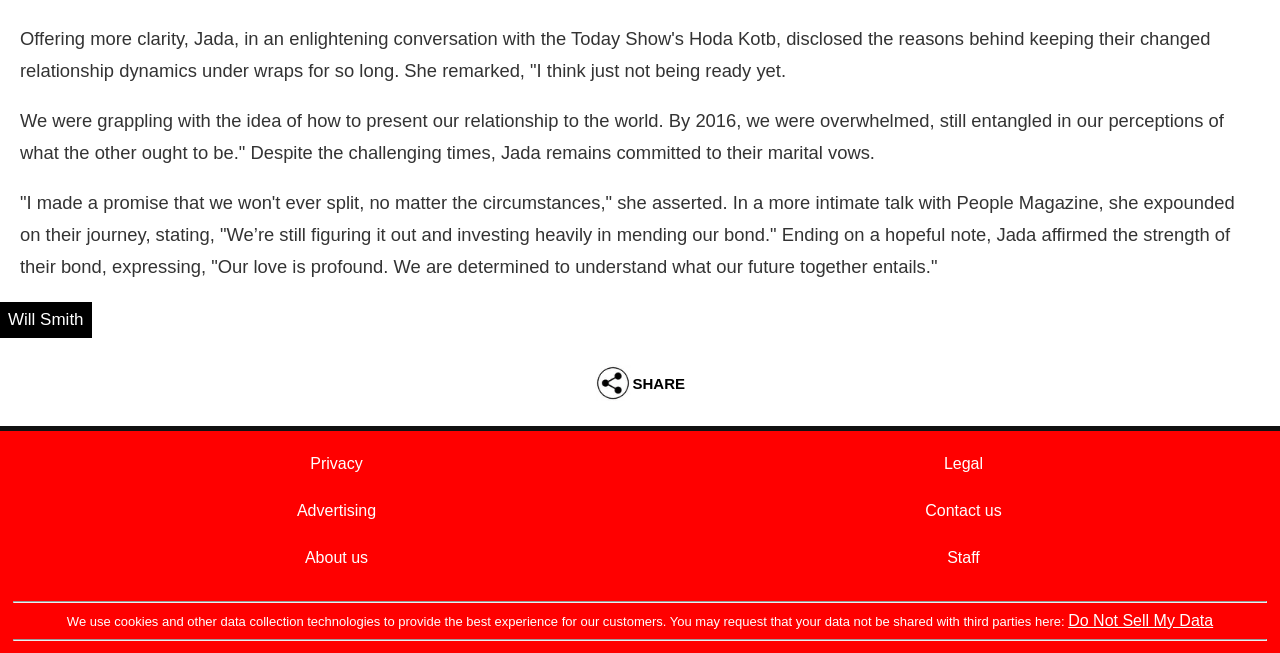Please specify the bounding box coordinates of the region to click in order to perform the following instruction: "Visit Privacy page".

[0.242, 0.696, 0.283, 0.722]